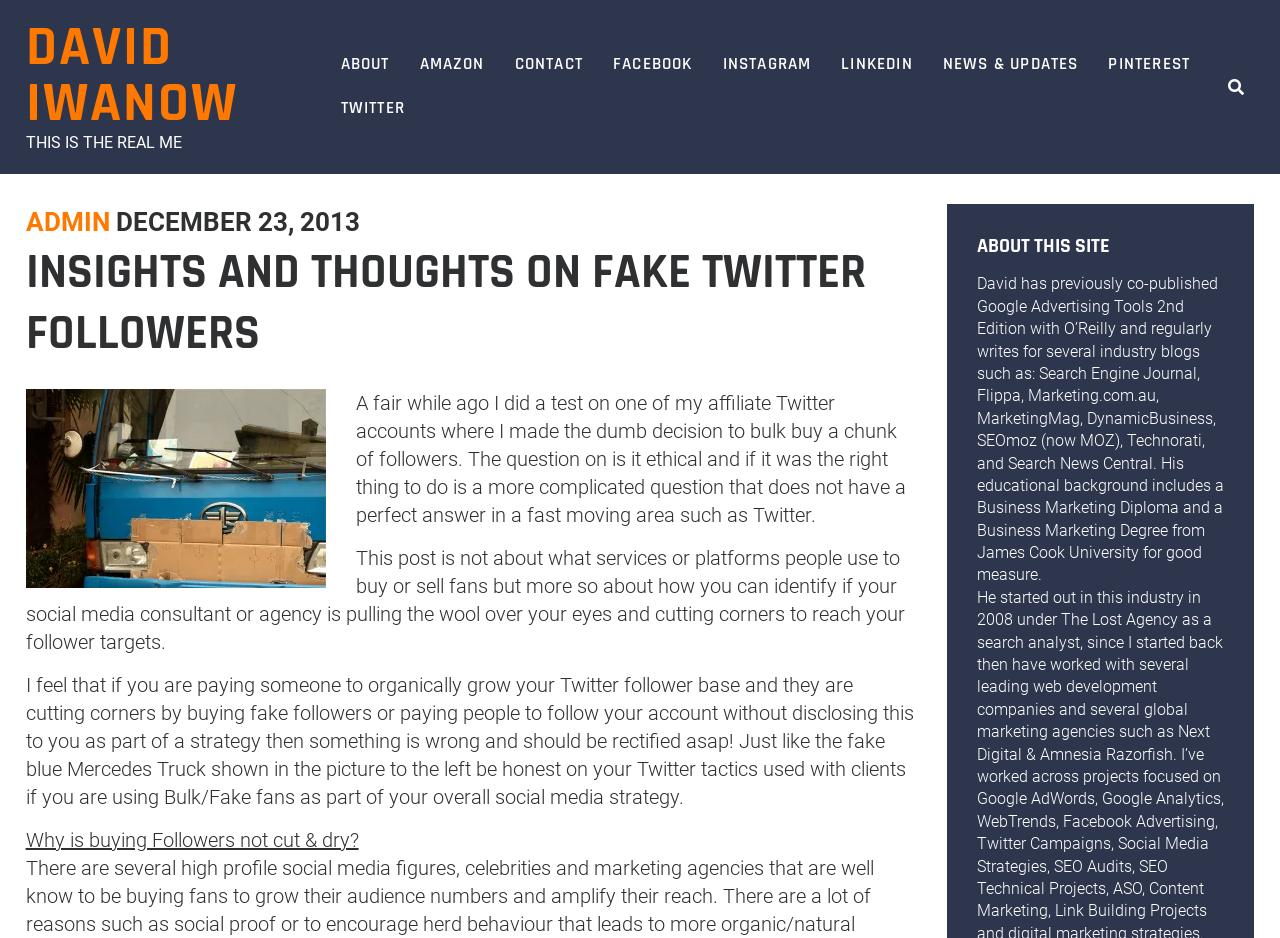Highlight the bounding box coordinates of the element that should be clicked to carry out the following instruction: "go to about page". The coordinates must be given as four float numbers ranging from 0 to 1, i.e., [left, top, right, bottom].

[0.254, 0.046, 0.316, 0.093]